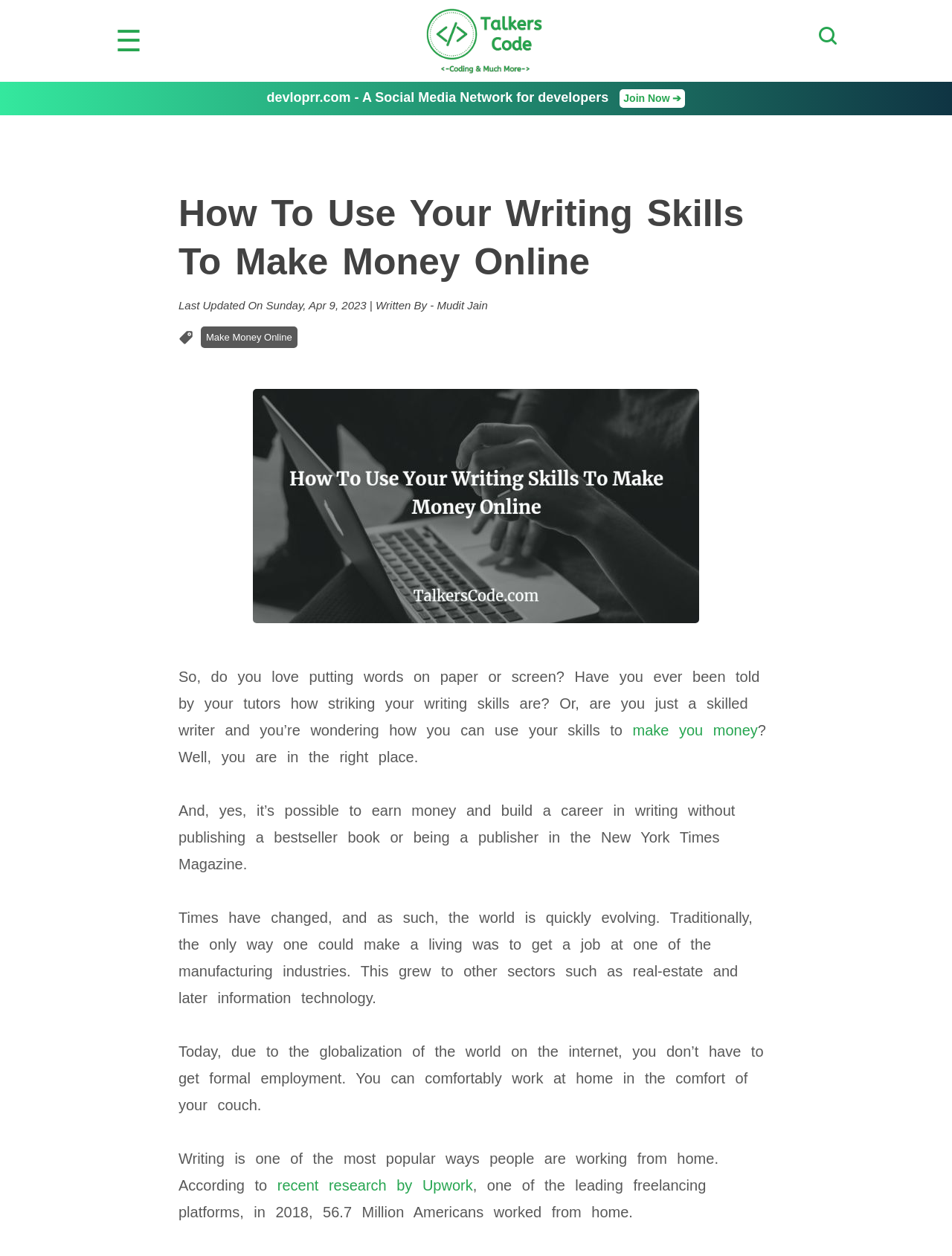Given the element description, predict the bounding box coordinates in the format (top-left x, top-left y, bottom-right x, bottom-right y). Make sure all values are between 0 and 1. Here is the element description: recent research by Upwork

[0.291, 0.937, 0.497, 0.95]